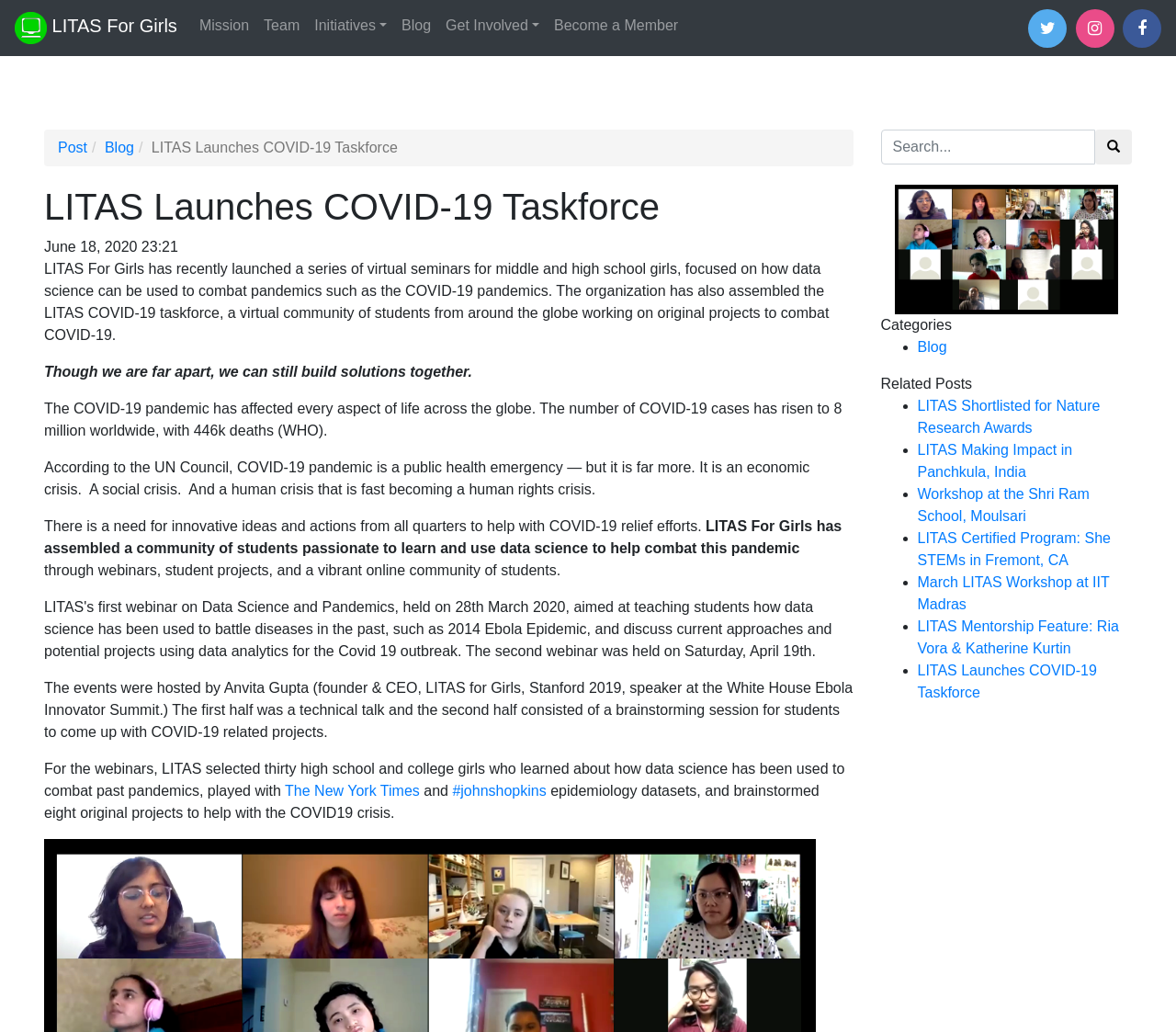Highlight the bounding box coordinates of the element you need to click to perform the following instruction: "Click the 'Blog' link."

[0.335, 0.007, 0.373, 0.043]